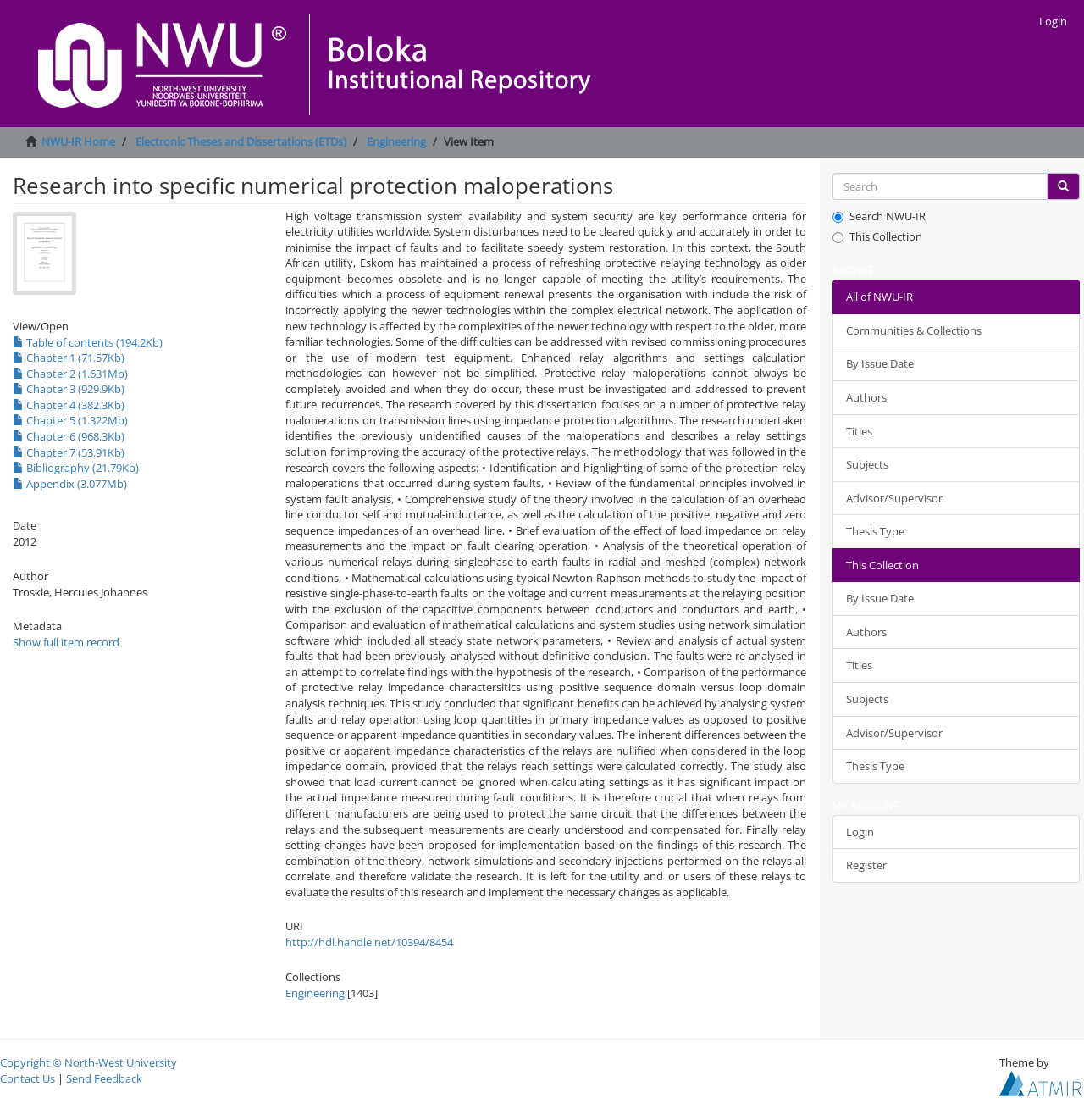Select the bounding box coordinates of the element I need to click to carry out the following instruction: "Click the 'Login' link".

[0.947, 0.0, 0.996, 0.038]